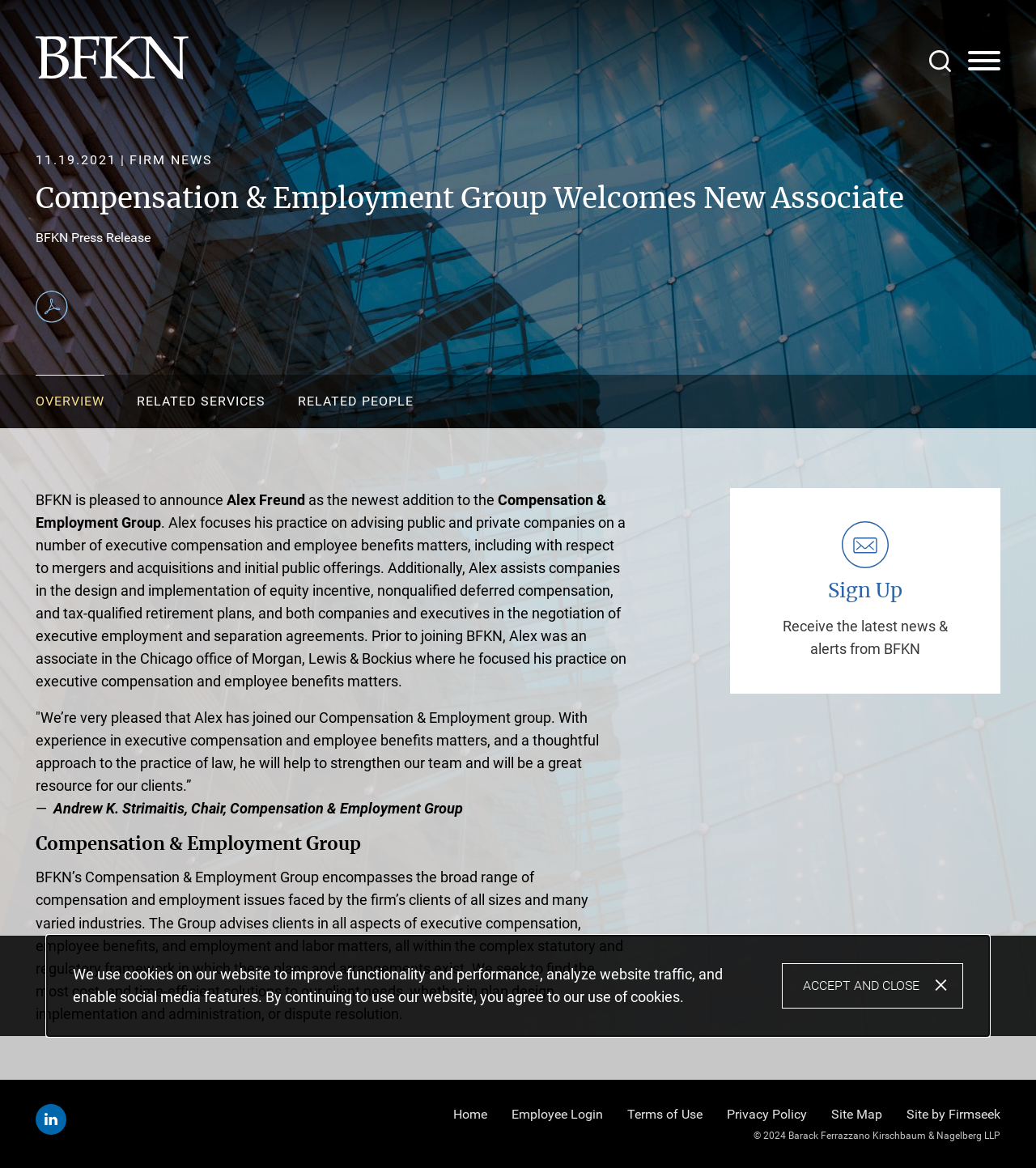Find the bounding box coordinates for the element that must be clicked to complete the instruction: "Sign up for email news and alerts". The coordinates should be four float numbers between 0 and 1, indicated as [left, top, right, bottom].

[0.705, 0.418, 0.966, 0.594]